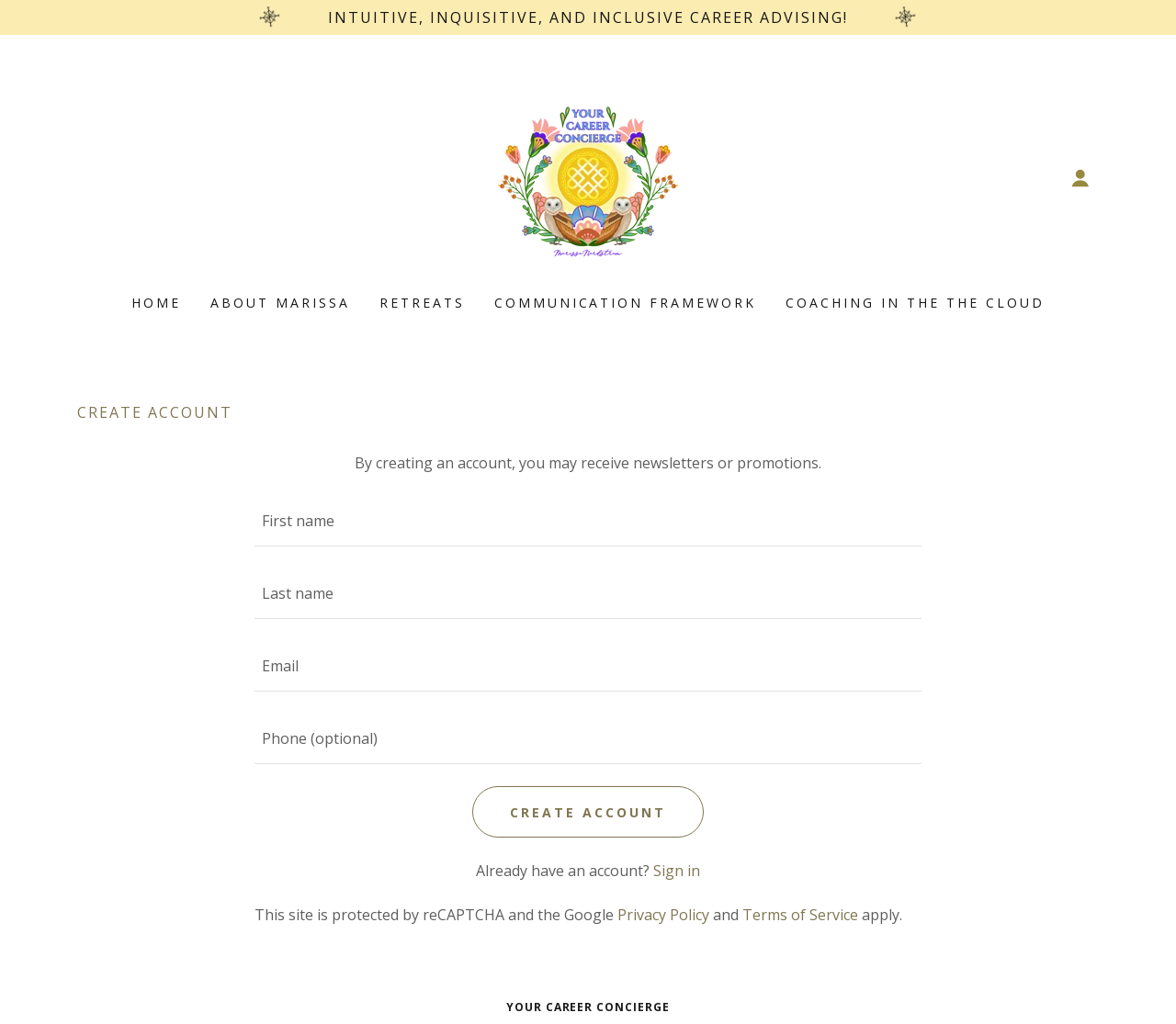Using the element description name="nameLast" placeholder="Last name", predict the bounding box coordinates for the UI element. Provide the coordinates in (top-left x, top-left y, bottom-right x, bottom-right y) format with values ranging from 0 to 1.

[0.217, 0.556, 0.783, 0.605]